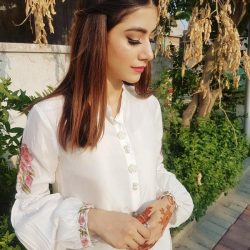Generate an elaborate caption that covers all aspects of the image.

The image depicts a young woman standing outside, exuding a serene and elegant presence. She is wearing a beautifully designed white outfit that features delicate floral embroidery, adding a touch of femininity to her look. The outfit is complemented by soft, flowing sleeves that enhance her graceful appearance. 

Her hair is styled neatly, with a smooth, straight look that frames her face. She appears to be lost in thought, with her gaze directed downwards, which adds to the tranquil ambiance of the scene. The background features lush greenery, with a glimpse of a well-maintained pathway, creating a peaceful outdoor setting. This captures a moment of quiet beauty, celebrating both the individual and the natural environment around her. 

This image is often associated with themes of elegance and poise, ideal for showcasing style inspiration, particularly in the context of fashion or cultural events like Eid celebrations.